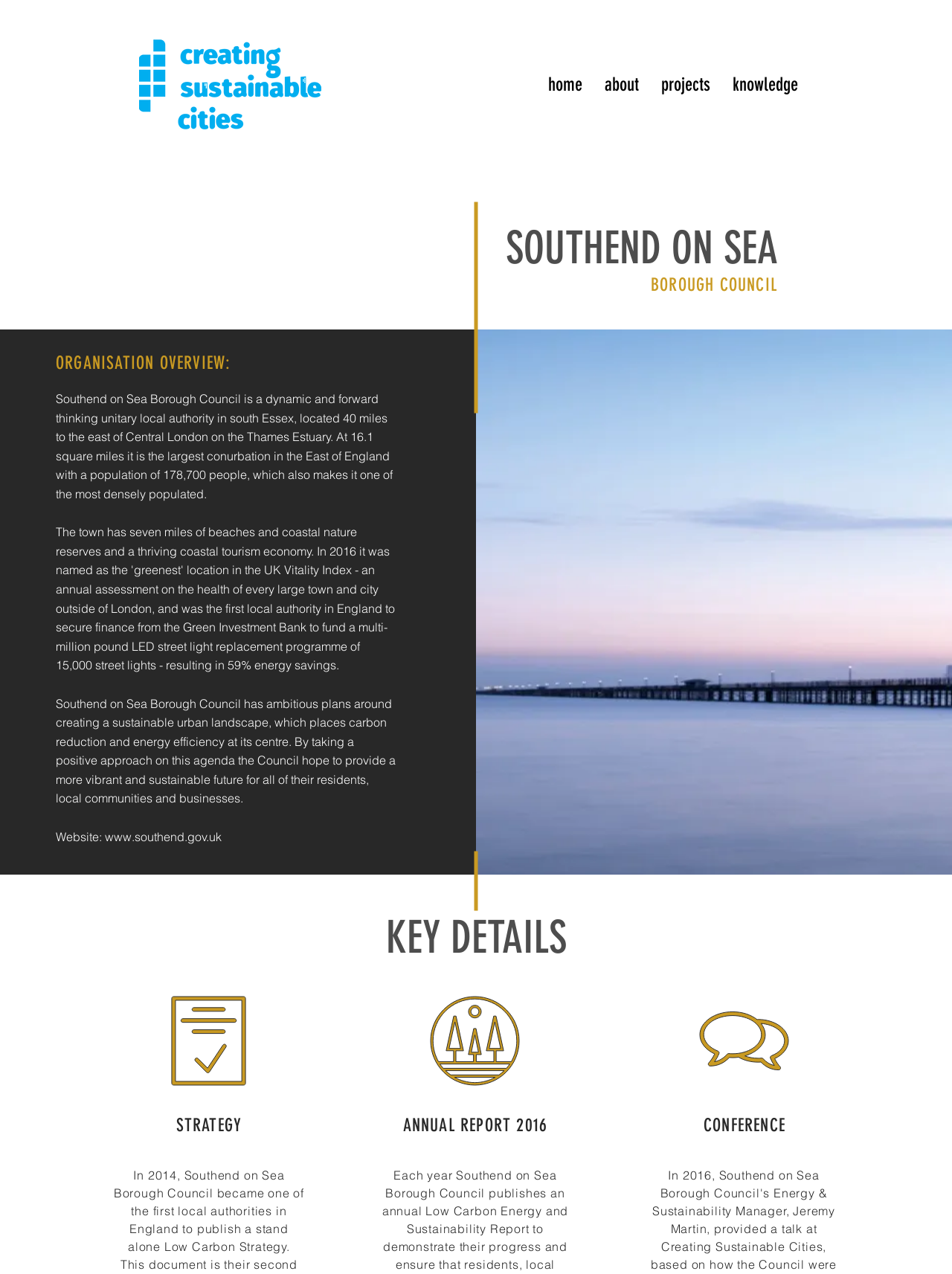What is the population of Southend on Sea? From the image, respond with a single word or brief phrase.

178,700 people